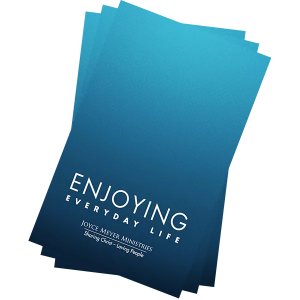Refer to the image and provide an in-depth answer to the question:
What is the color gradient on the cover?

The design of the cover features a soothing gradient that transitions from a deep teal at the top to a lighter shade towards the bottom, evoking a sense of calm and positivity.